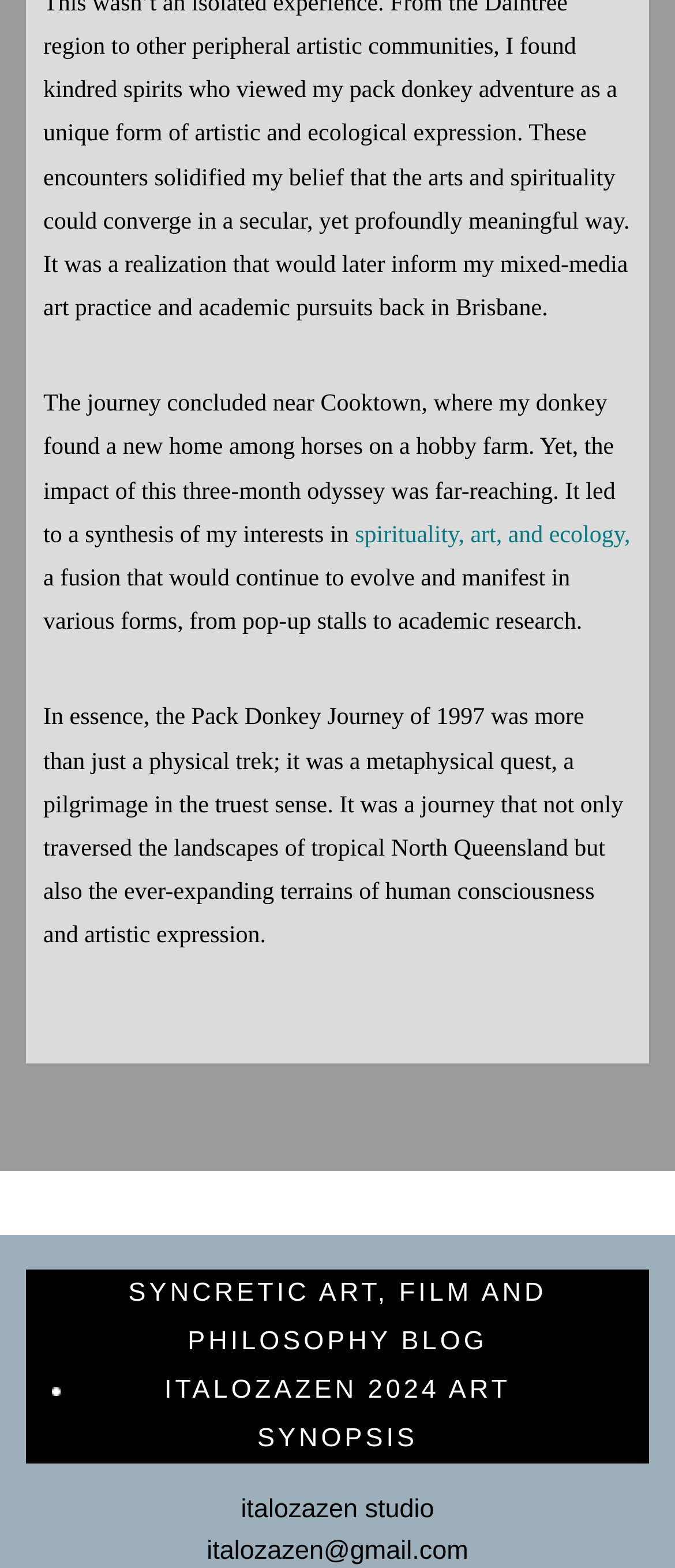From the webpage screenshot, predict the bounding box of the UI element that matches this description: "spirituality, art, and ecology,".

[0.526, 0.333, 0.934, 0.35]